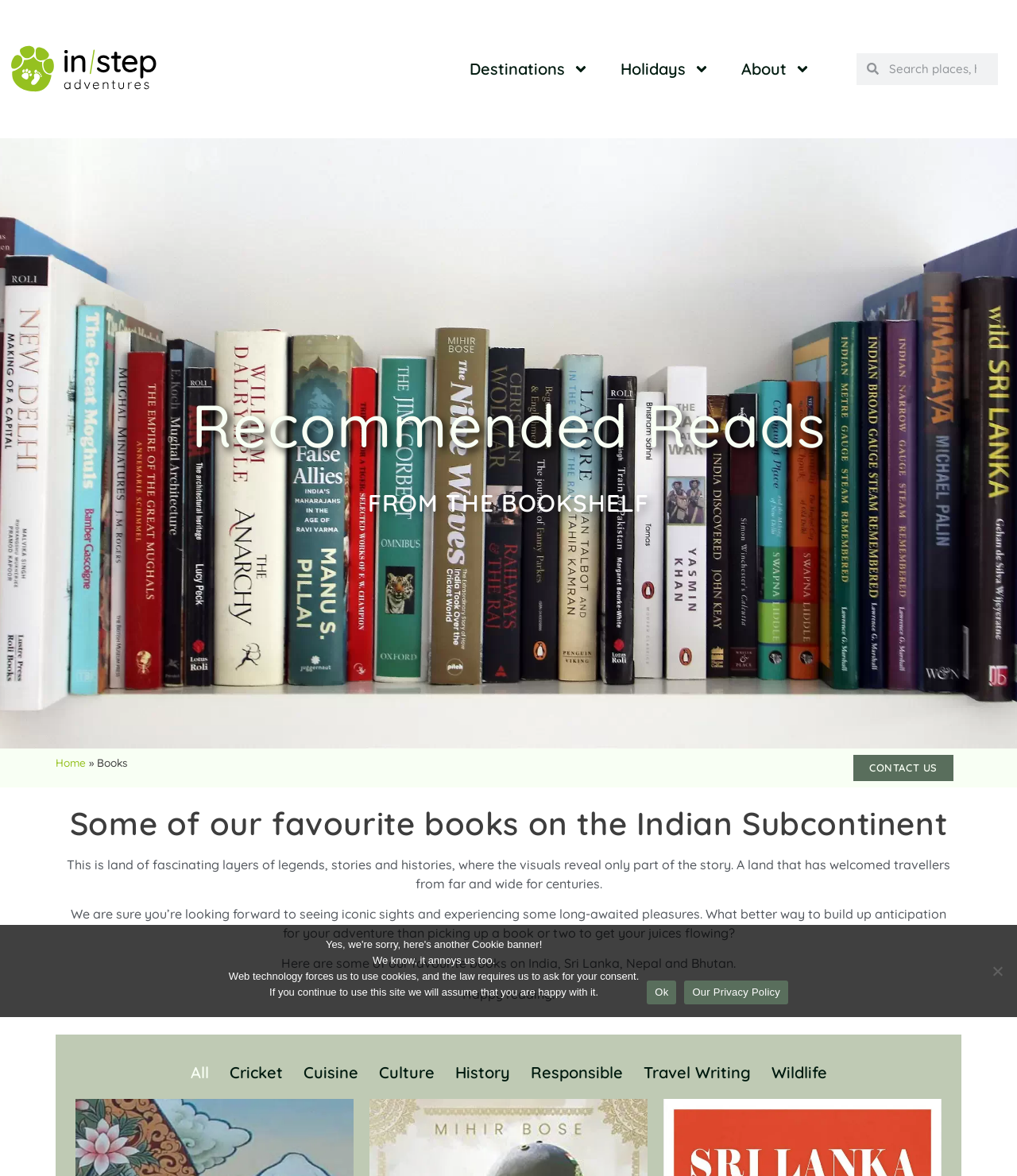Please identify the bounding box coordinates of the element that needs to be clicked to perform the following instruction: "Search for a book".

[0.842, 0.045, 0.982, 0.072]